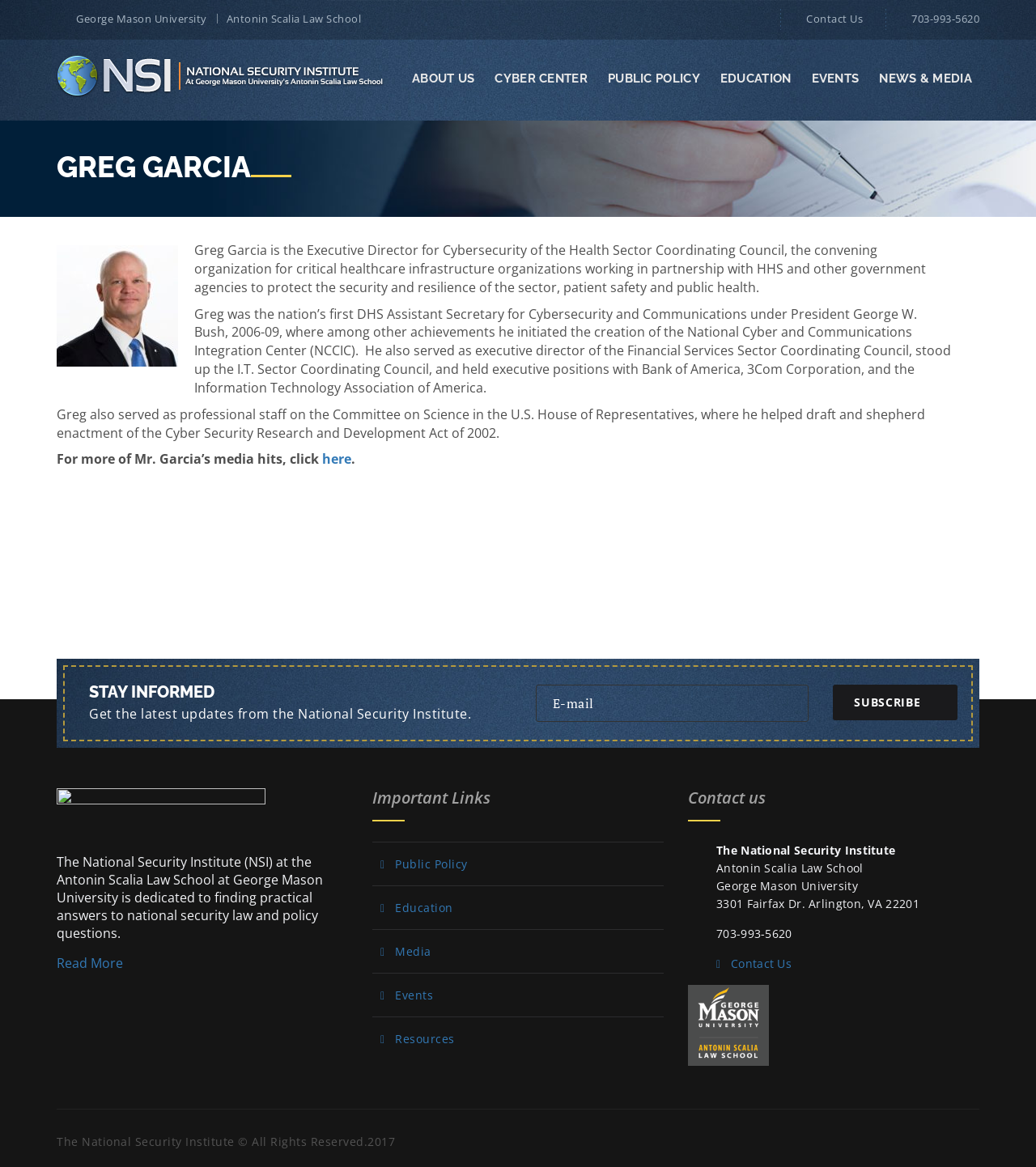How can I get the latest updates from the National Security Institute?
Please elaborate on the answer to the question with detailed information.

The webpage has a section 'STAY INFORMED' with a textbox and a 'SUBSCRIBE' button, indicating that users can get the latest updates by subscribing.